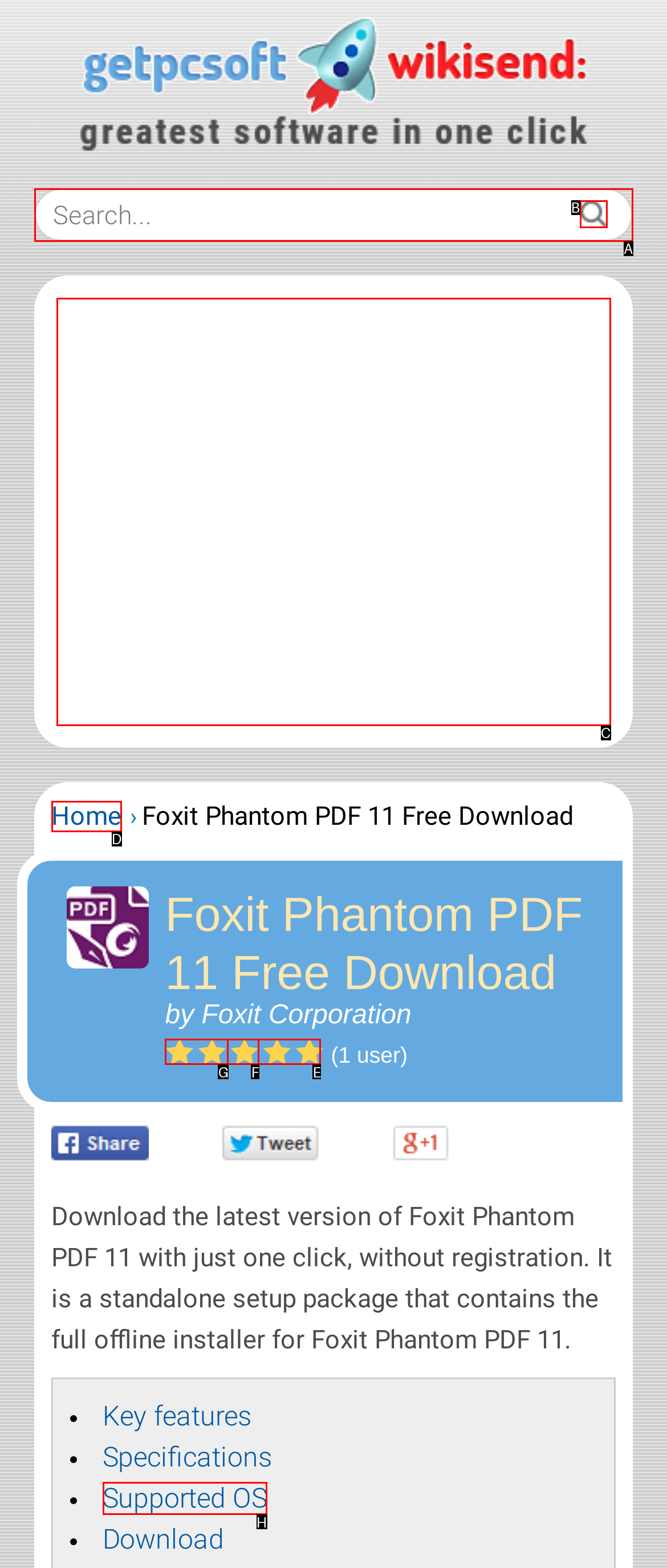Select the letter from the given choices that aligns best with the description: aria-label="Advertisement" name="aswift_0" title="Advertisement". Reply with the specific letter only.

C